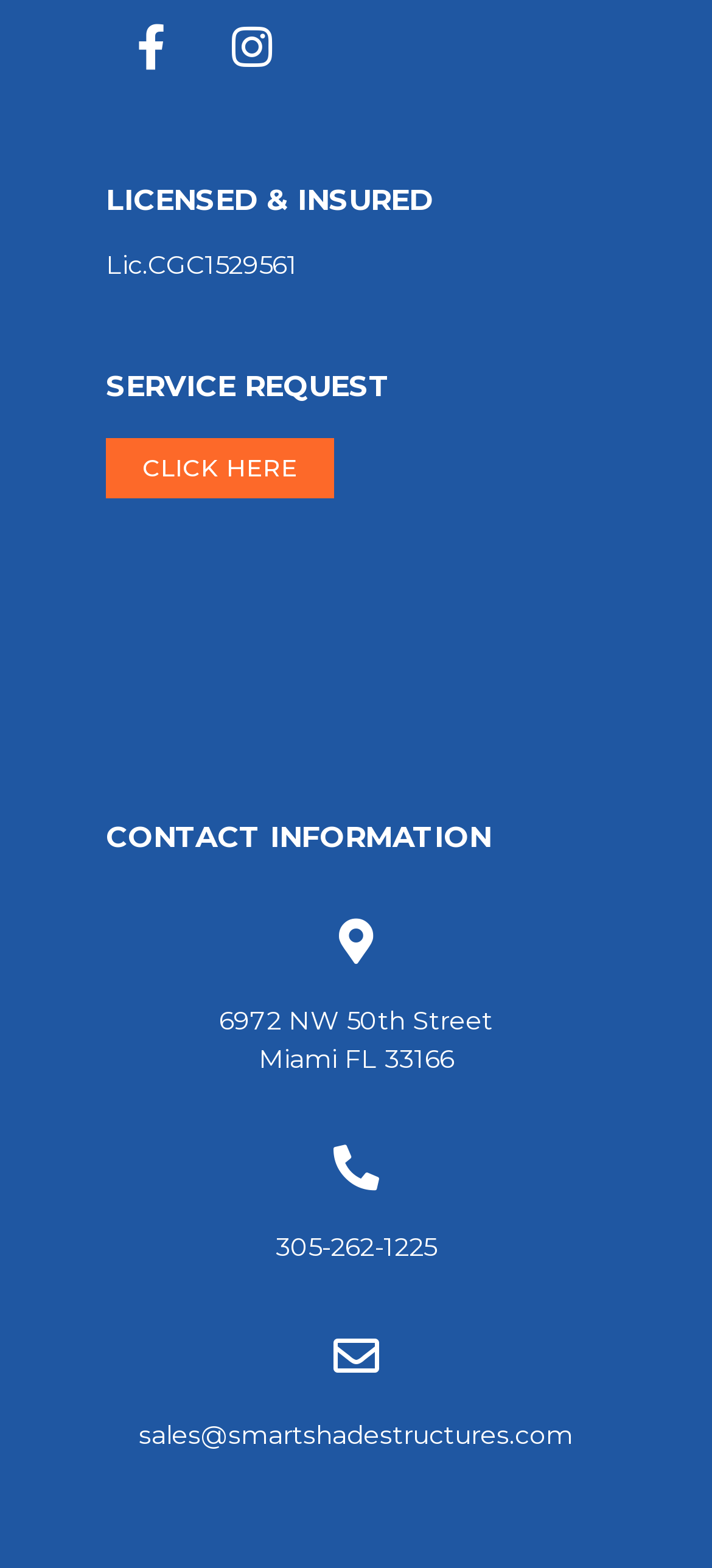Use a single word or phrase to answer the question: What is the phone number of the company?

305-262-1225